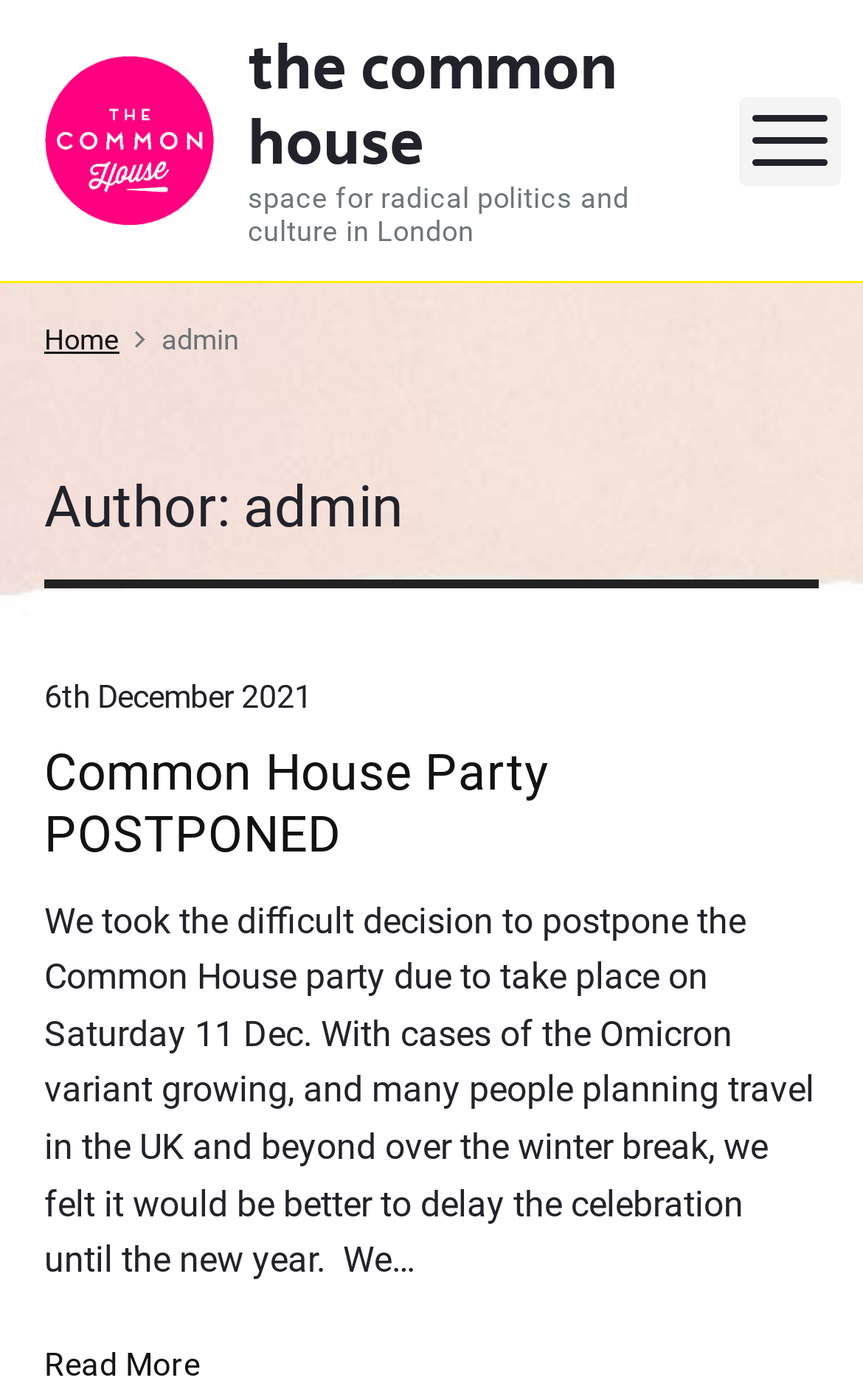What is the author of the post?
Please ensure your answer is as detailed and informative as possible.

From the heading 'Author: admin', I can determine that the author of the post is 'admin'.